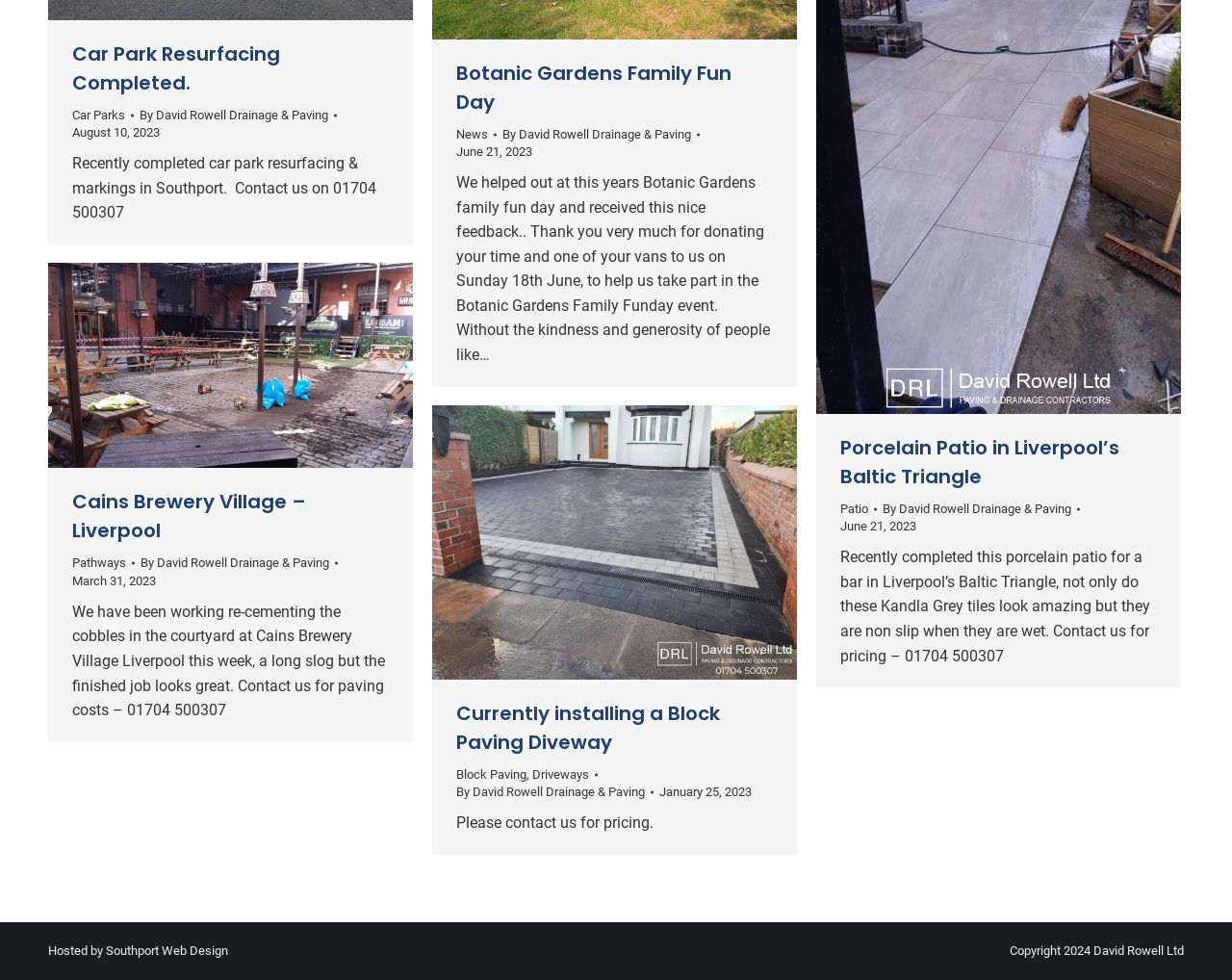Identify the bounding box of the UI element described as follows: "Cains Brewery Village – Liverpool". Provide the coordinates as four float numbers in the range of 0 to 1 [left, top, right, bottom].

[0.059, 0.498, 0.248, 0.555]